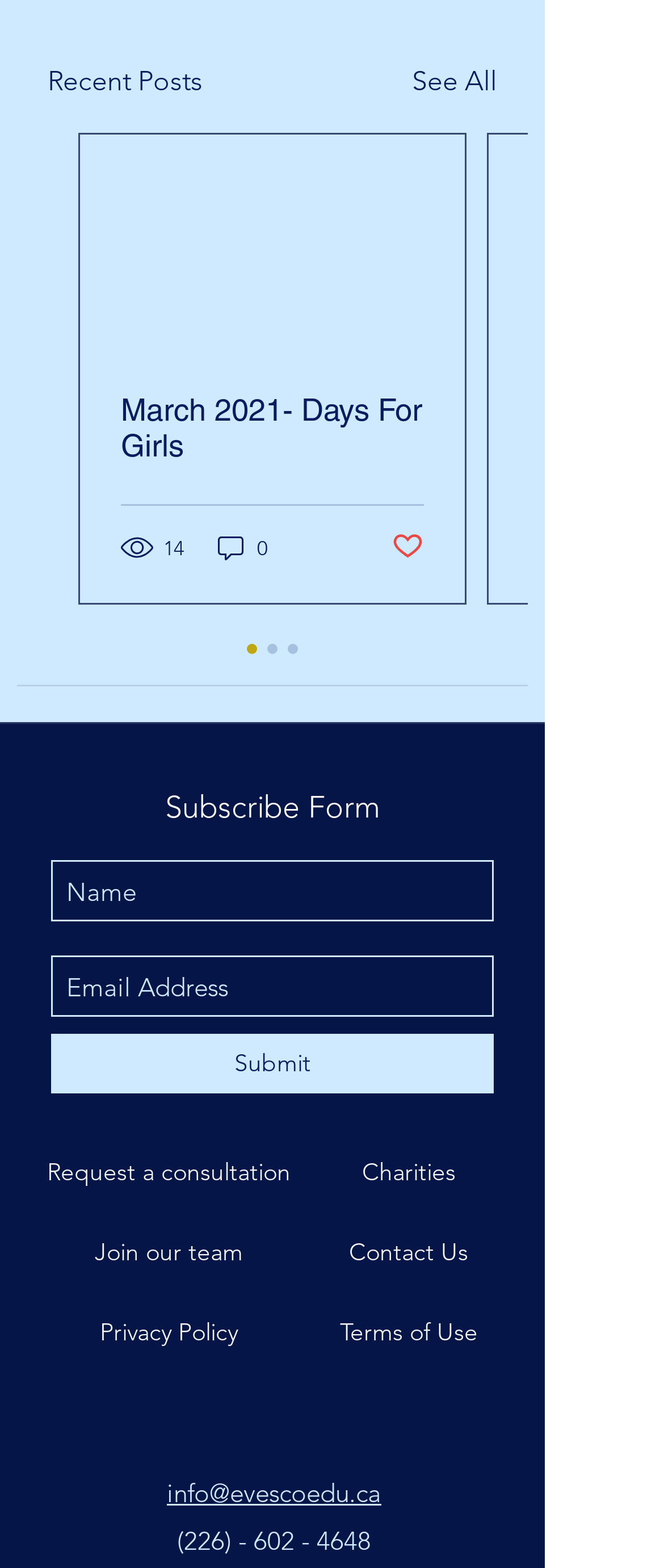Determine the coordinates of the bounding box for the clickable area needed to execute this instruction: "Read the 'MUST READ' article".

None